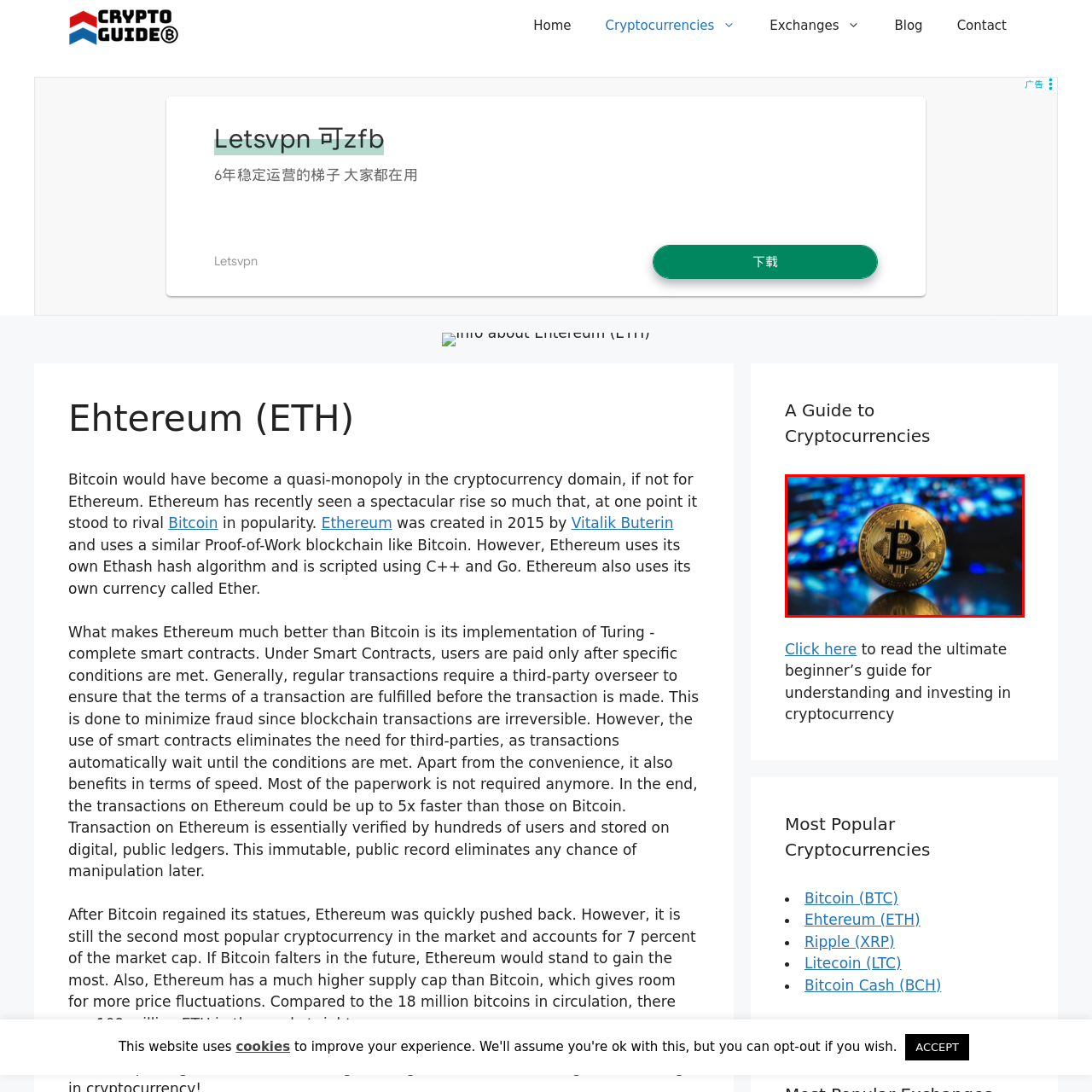What does the 'B' logo on the coin represent?
Check the image encapsulated by the red bounding box and answer the question comprehensively.

The design of the coin showcases the iconic 'B' logo, which symbolizes Bitcoin, the pioneering cryptocurrency that revolutionized digital finance.